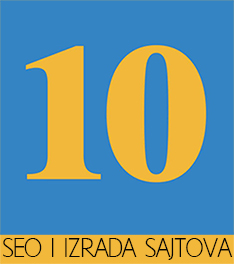What is the font color of the number '10'?
Answer the question using a single word or phrase, according to the image.

Yellow